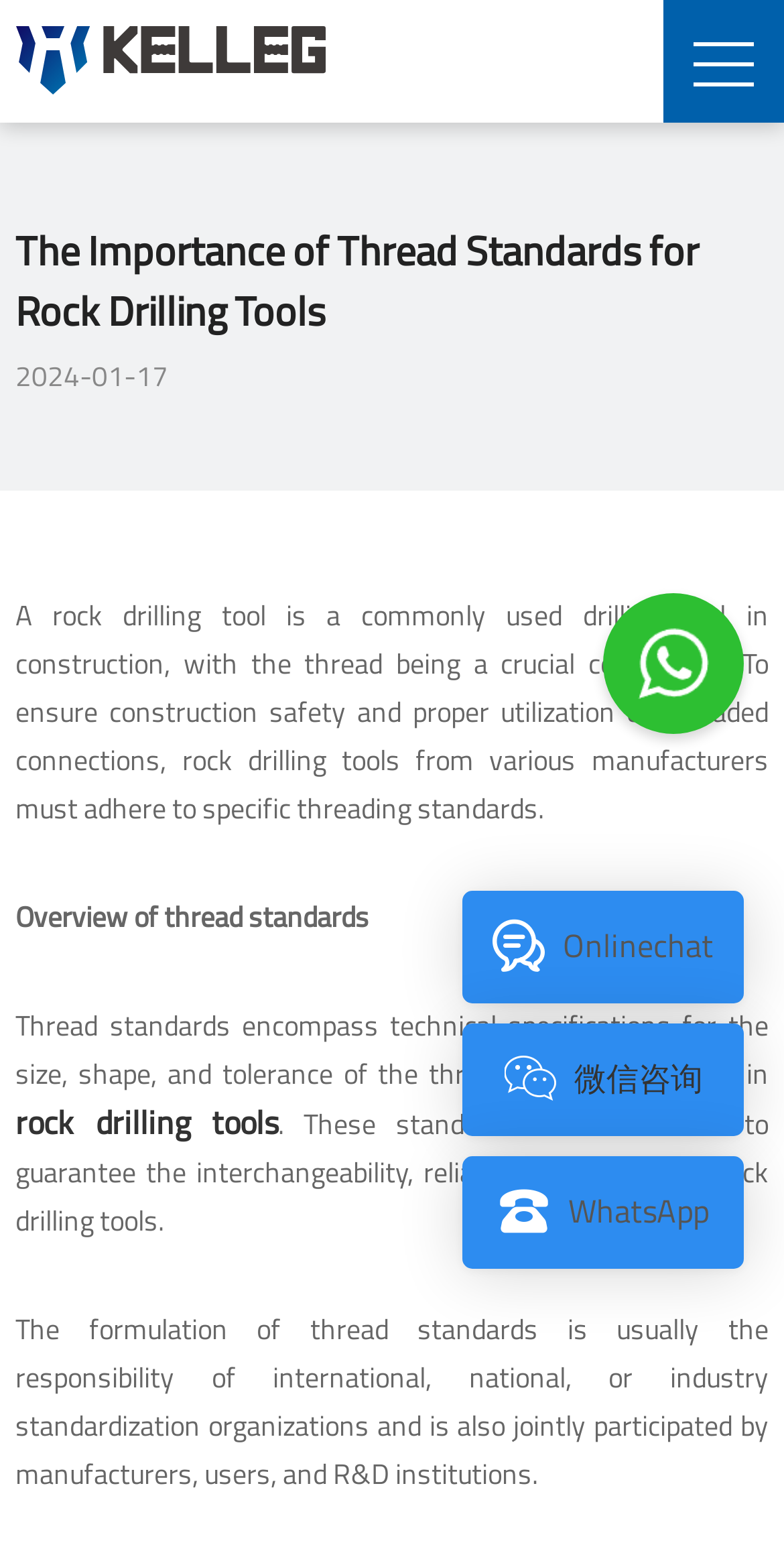What is the function of the button at the top right corner?
Using the image as a reference, give a one-word or short phrase answer.

Unknown